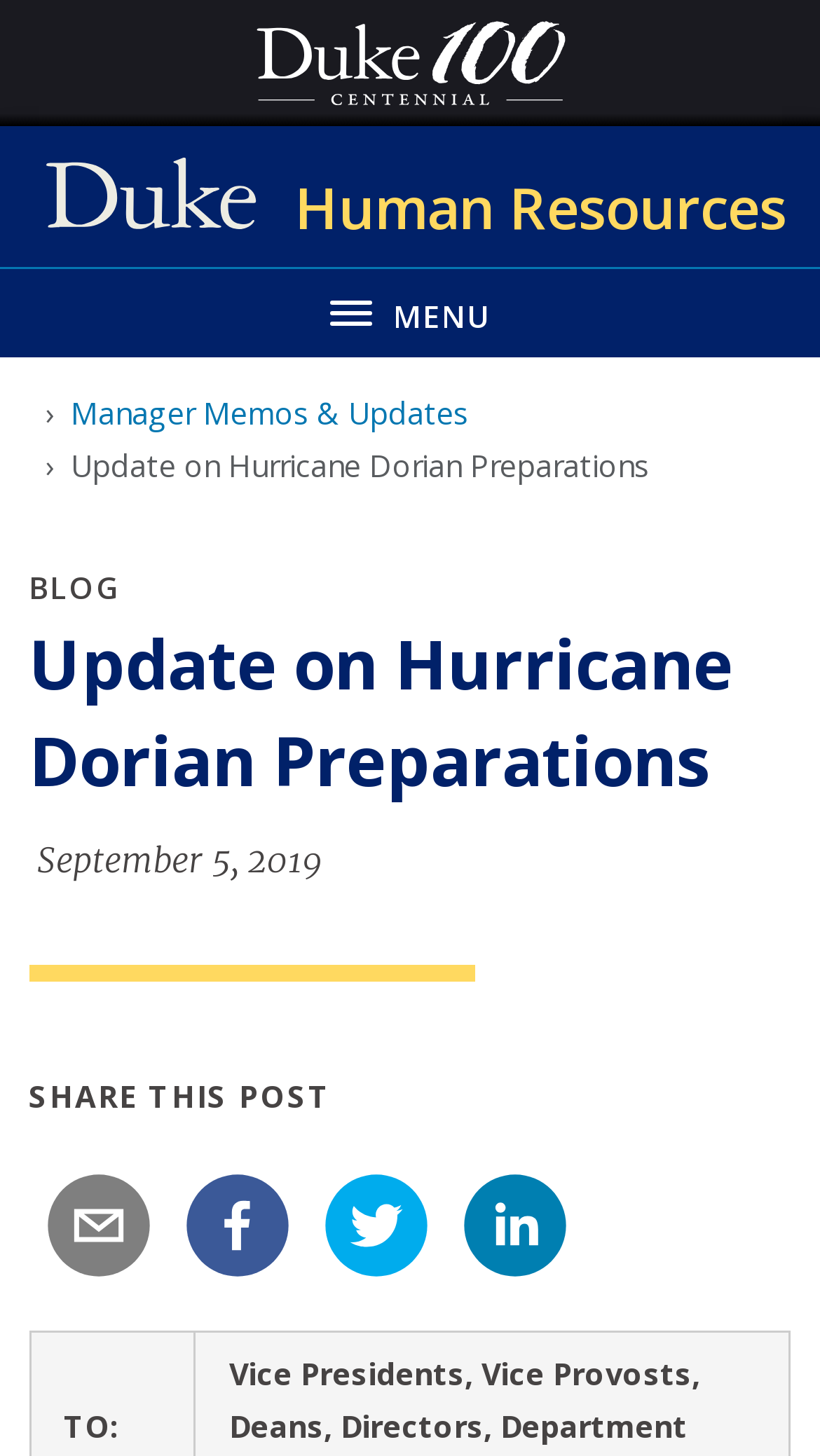Can you locate the main headline on this webpage and provide its text content?

Update on Hurricane Dorian Preparations